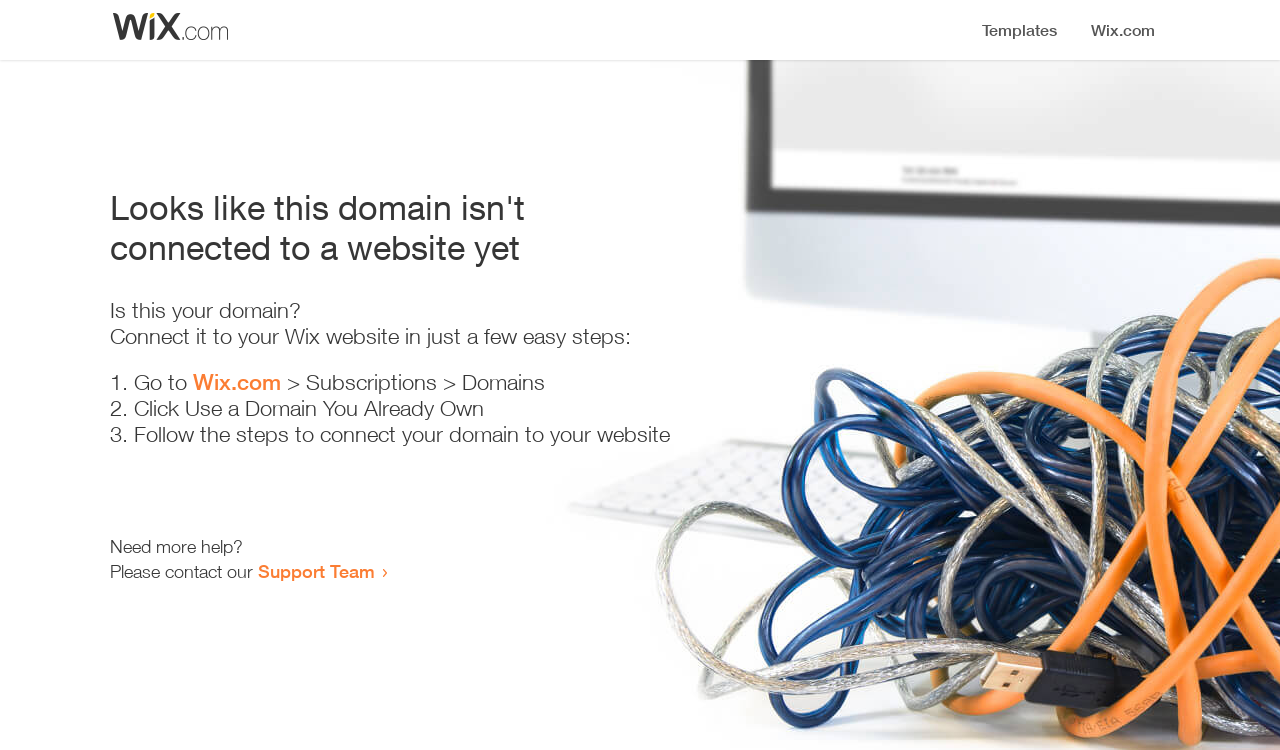Produce an extensive caption that describes everything on the webpage.

The webpage appears to be an error page, indicating that a domain is not connected to a website yet. At the top, there is a small image, likely a logo or icon. Below the image, a prominent heading reads "Looks like this domain isn't connected to a website yet". 

Underneath the heading, there is a series of instructions to connect the domain to a Wix website. The instructions are divided into three steps, each marked with a numbered list marker (1., 2., and 3.). The first step involves going to Wix.com, followed by navigating to Subscriptions and then Domains. The second step is to click "Use a Domain You Already Own", and the third step is to follow the instructions to connect the domain to the website.

At the bottom of the page, there is a section offering additional help. It starts with the text "Need more help?" and provides a link to contact the Support Team.